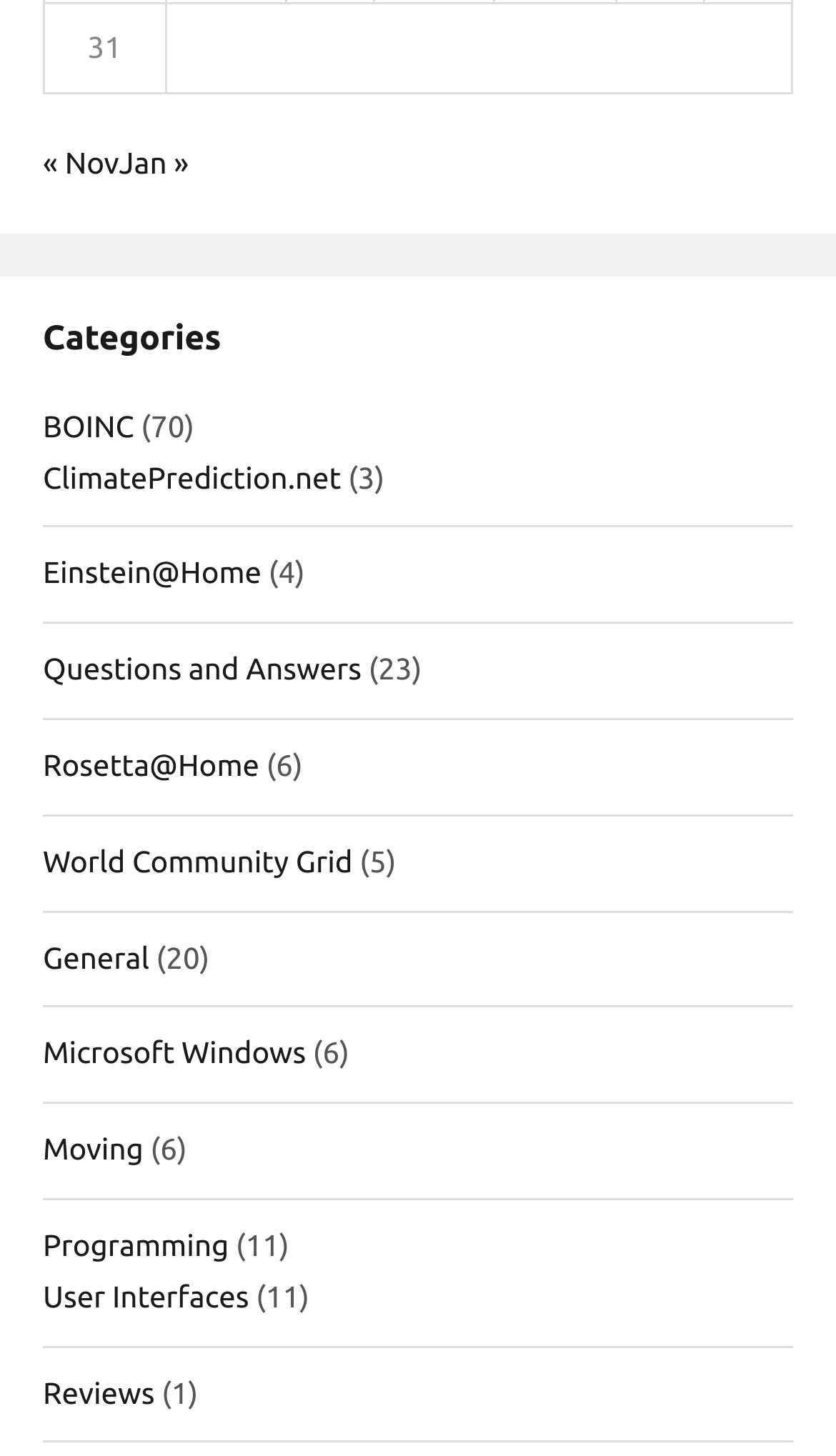Please answer the following question using a single word or phrase: 
What is the name of the first category?

BOINC